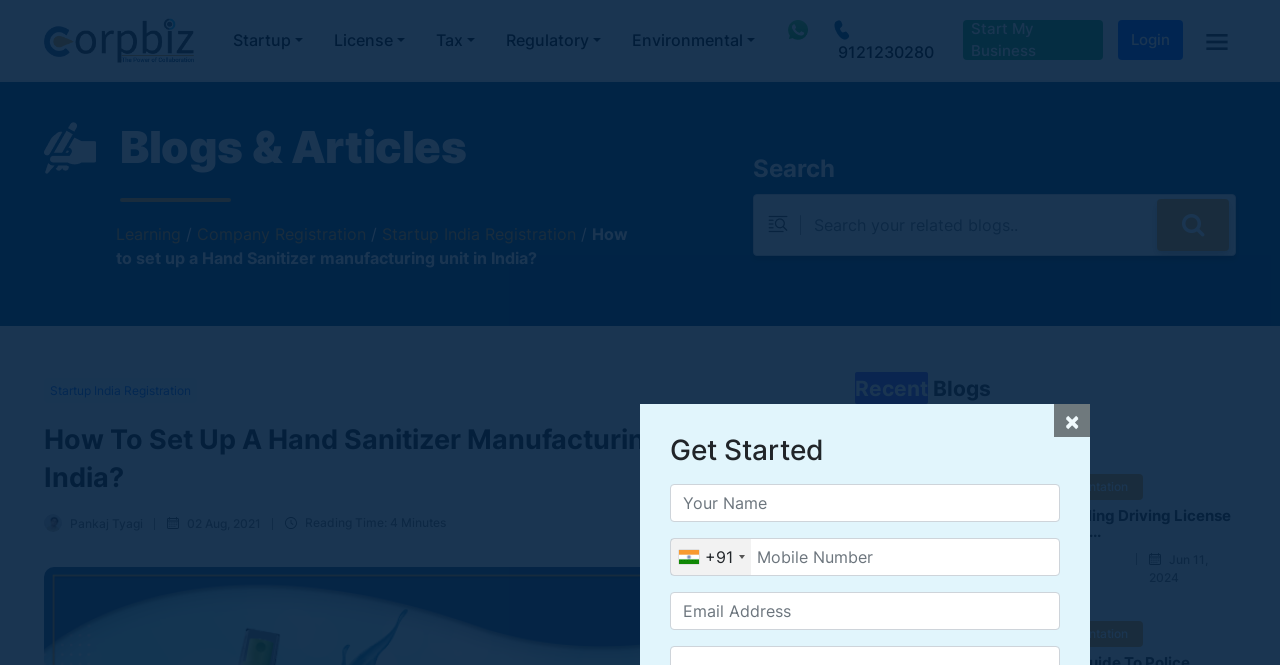Find the bounding box coordinates for the area you need to click to carry out the instruction: "Enter your name in the input field". The coordinates should be four float numbers between 0 and 1, indicated as [left, top, right, bottom].

[0.523, 0.728, 0.828, 0.785]